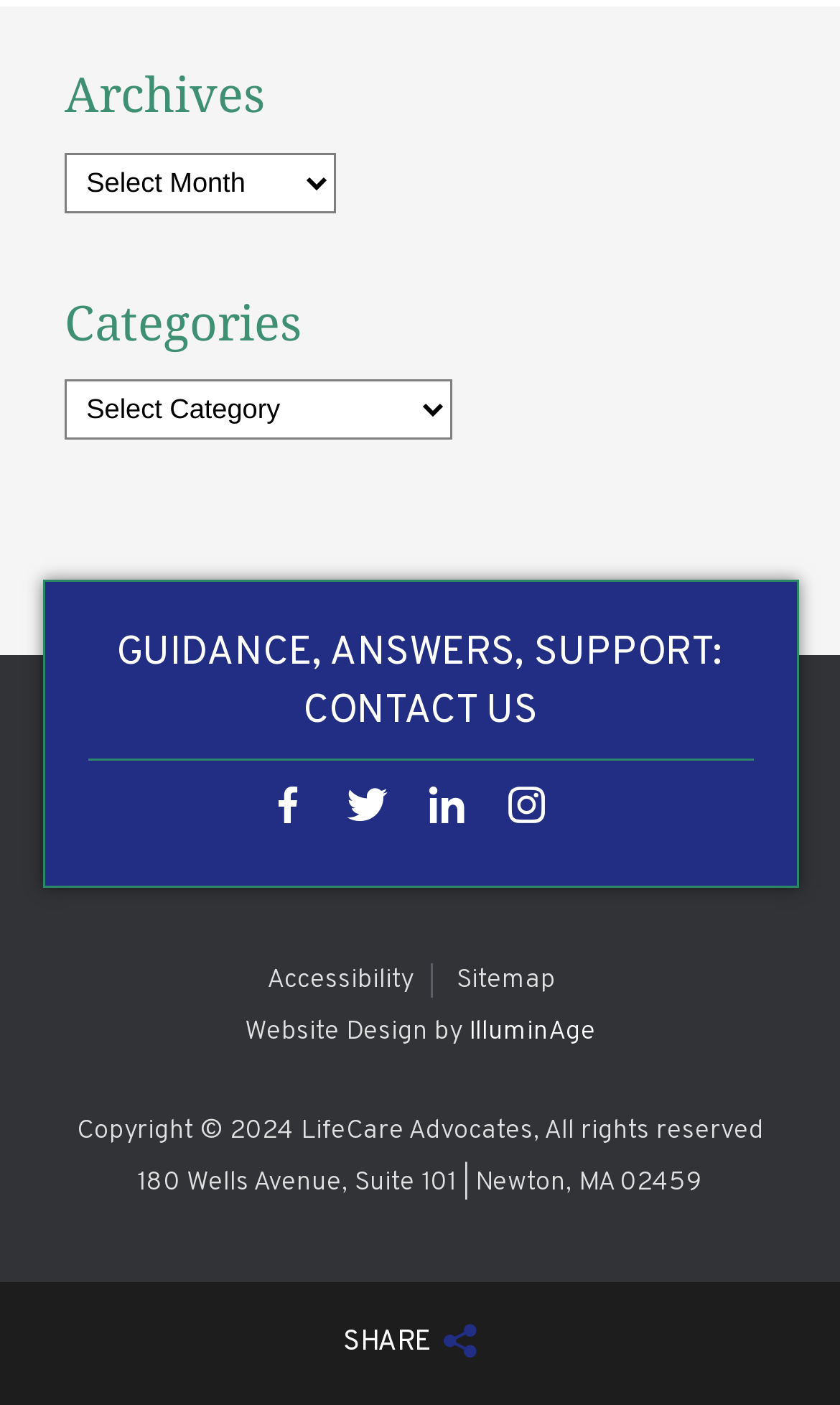How many links are there in the footer section?
Please respond to the question thoroughly and include all relevant details.

I counted the links in the footer section, which includes the links 'GUIDANCE, ANSWERS, SUPPORT: CONTACT US', 'Accessibility', 'Sitemap', and four social media links, totaling 7 links.